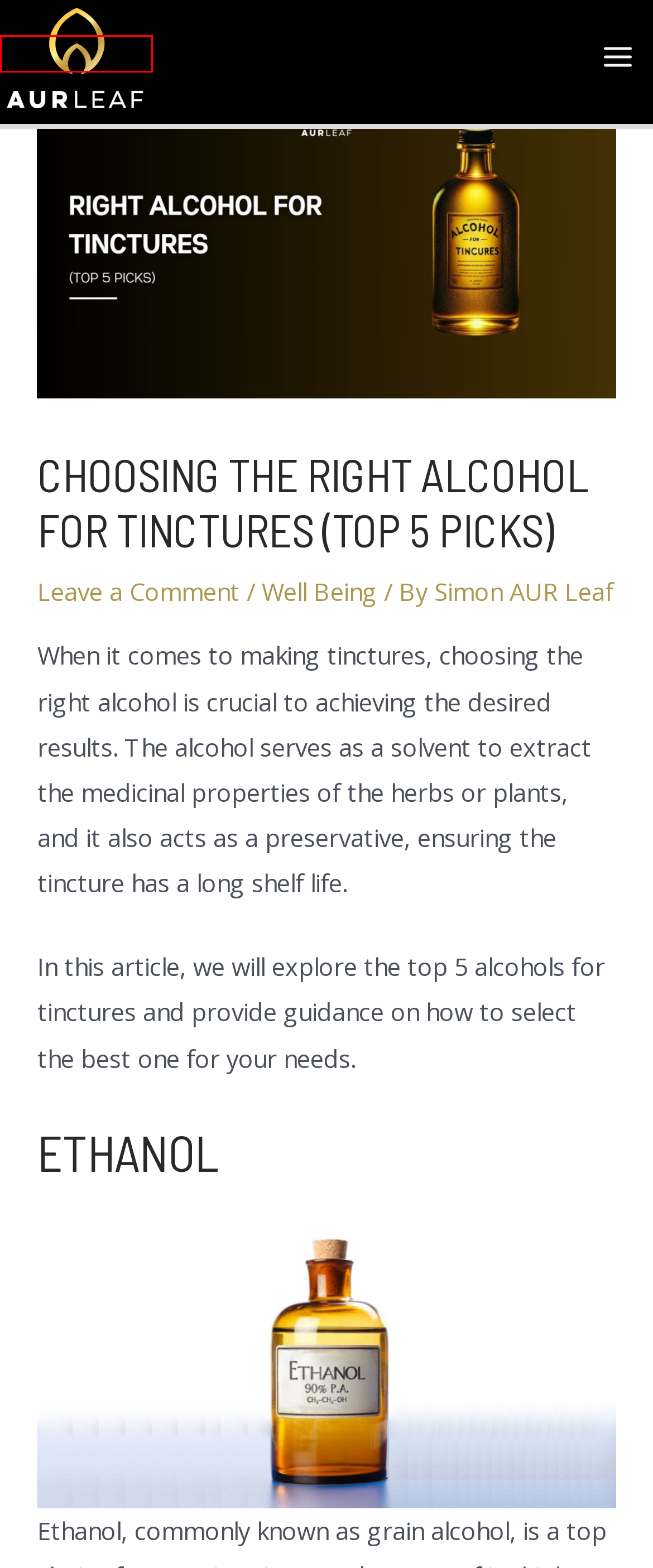You have a screenshot of a webpage with an element surrounded by a red bounding box. Choose the webpage description that best describes the new page after clicking the element inside the red bounding box. Here are the candidates:
A. Discover 10 Incredible Benefits of Dong Quai Root
B. Well Being Archives - AUR Leaf
C. Shop Herbal Products for Combo Packs | AURLeaf
D. The Health Supplement Online Store: Your One-Stop Shop for Optimal Wellness
E. Refund and Returns Policy - AUR Leaf
F. Privacy Policy - AUR Leaf
G. The Story Behind AURLeaf: Our Journey to Bring Quality Supplements to you
H. Speak to AURLeaf - Contact Us

D